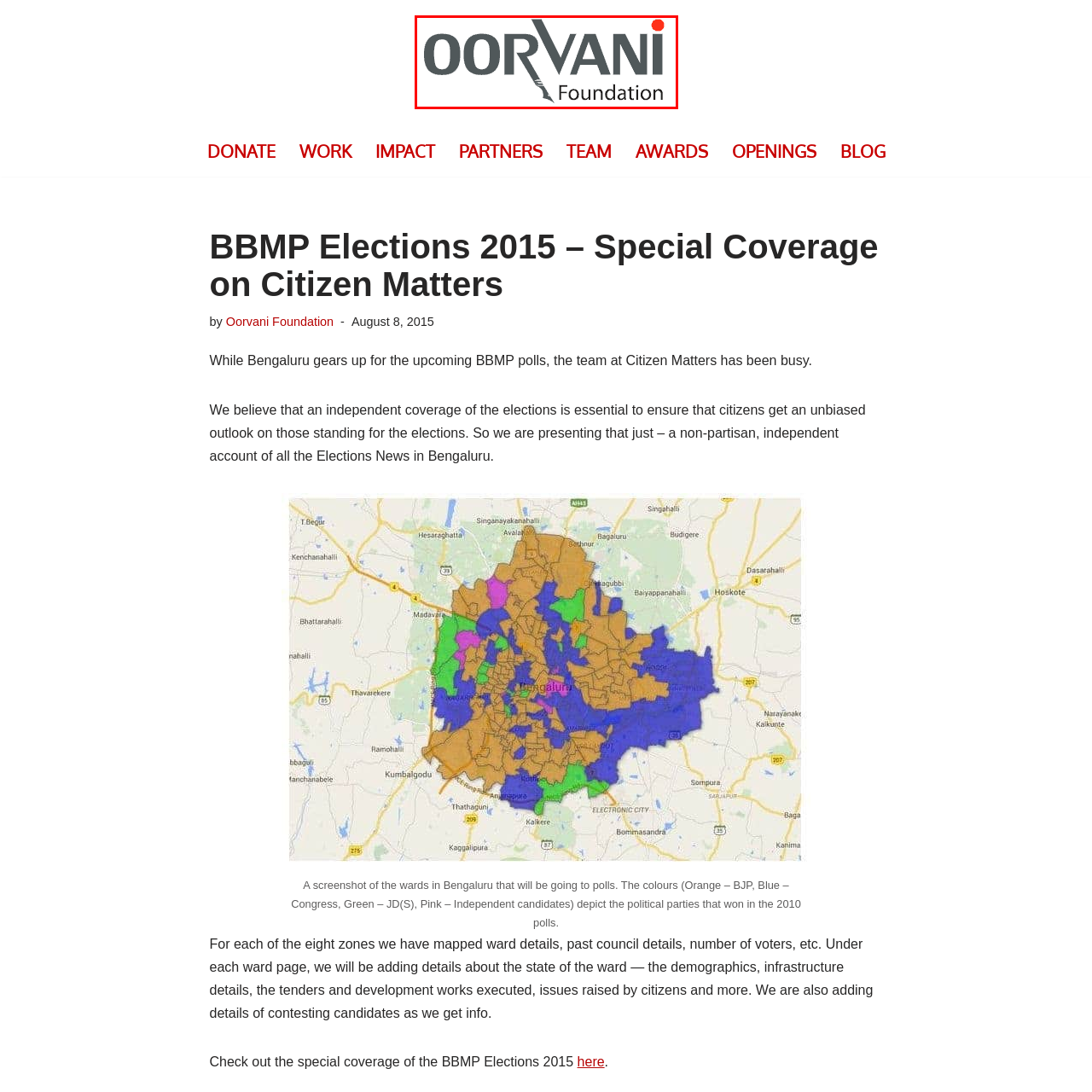Examine the area surrounded by the red box and describe it in detail.

The image features the logo of the Oorvani Foundation, characterized by the bold text "OORVANI" with a stylized pen graphic incorporated into the letter "V". The logo is complemented by the word "Foundation," presented in a more understated font. This design reflects the organization's commitment to empowering citizens and fostering civic engagement, particularly highlighted in their special coverage of the BBMP Elections 2015. The vibrant red dot at the end of the logo adds a modern touch, emphasizing the foundation's dynamic approach to promoting better cities through informed citizen participation.